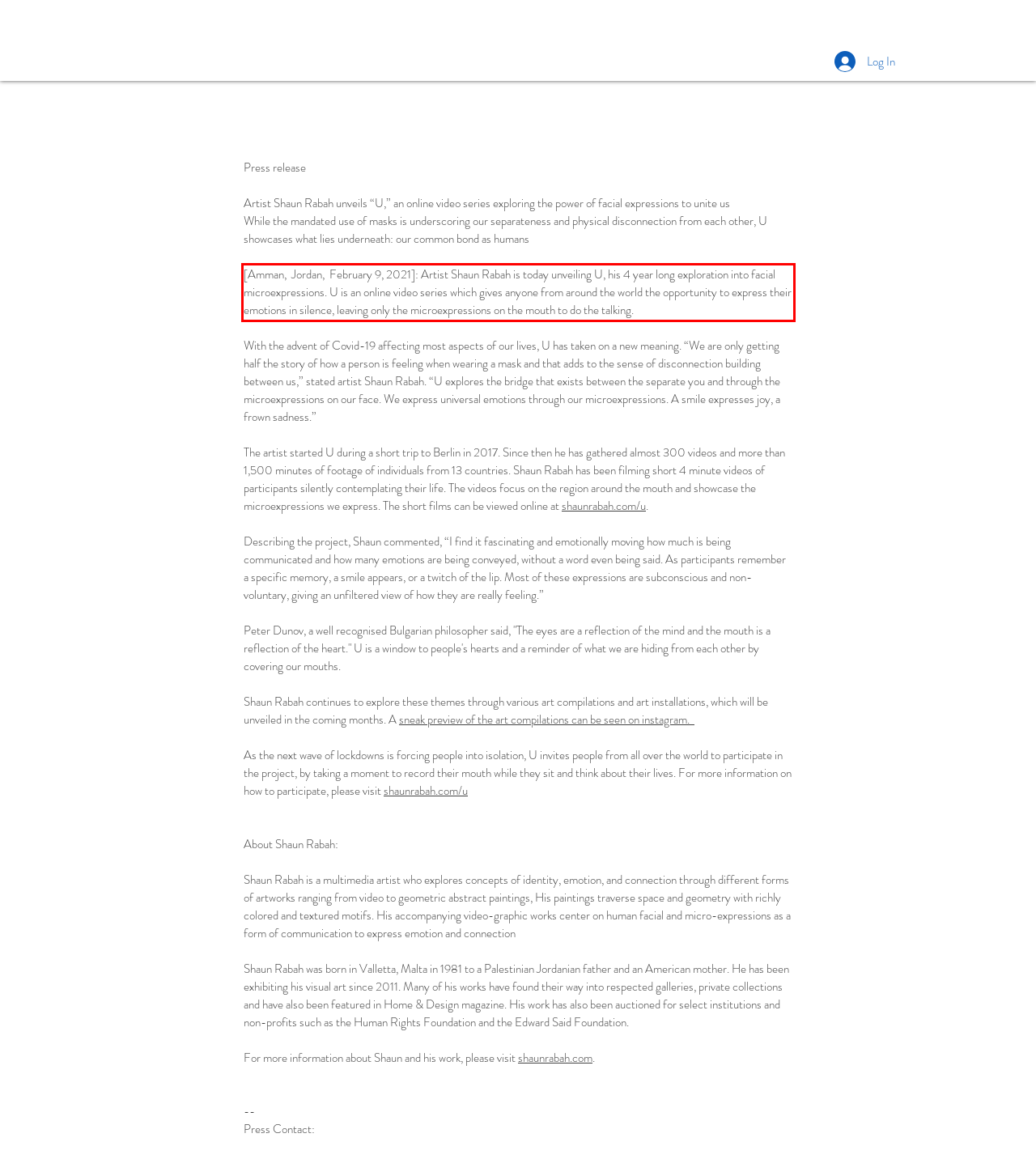You have a screenshot of a webpage with a red bounding box. Identify and extract the text content located inside the red bounding box.

[Amman, Jordan, February 9, 2021]: Artist Shaun Rabah is today unveiling U, his 4 year long exploration into facial microexpressions. U is an online video series which gives anyone from around the world the opportunity to express their emotions in silence, leaving only the microexpressions on the mouth to do the talking.